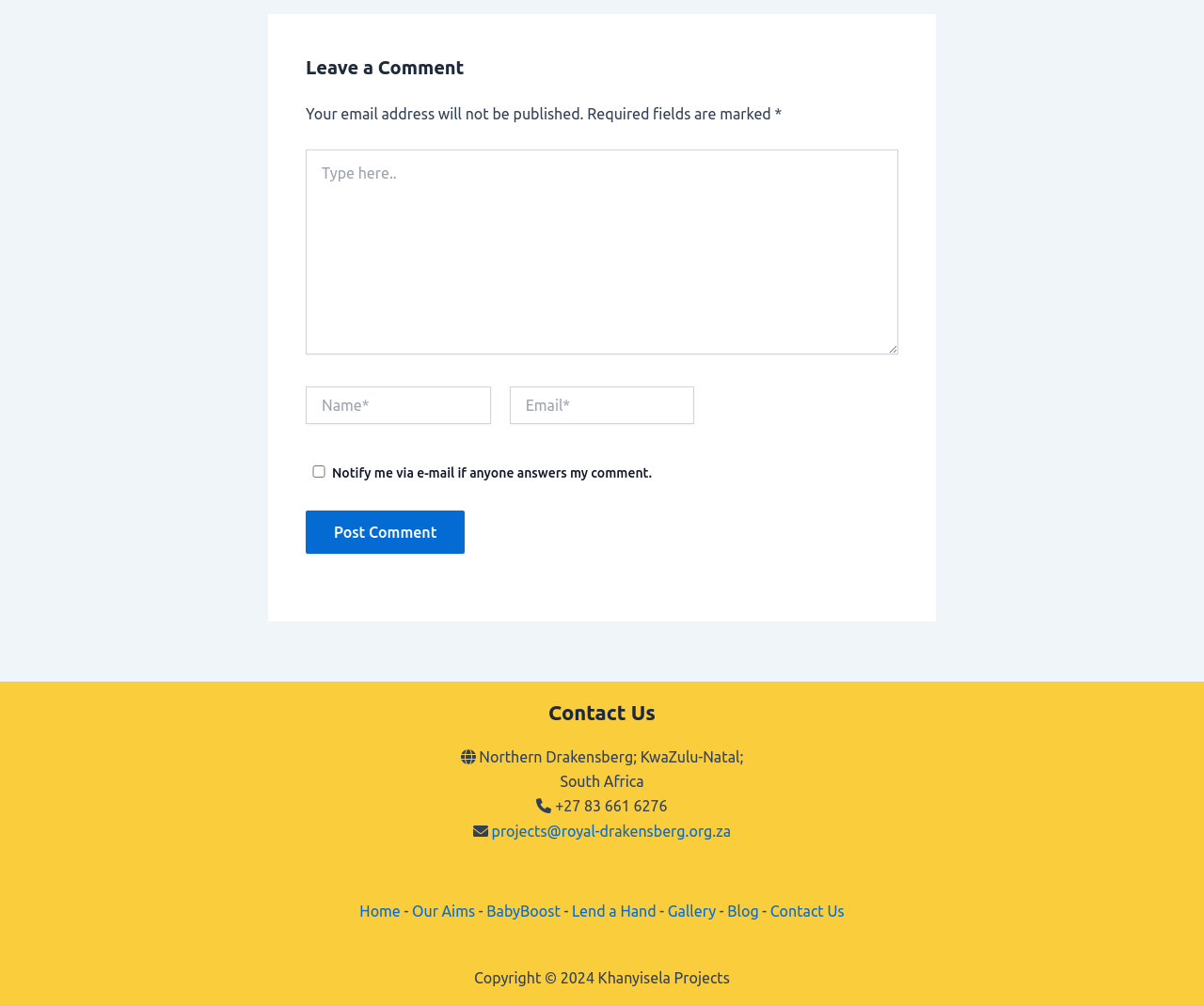Provide a brief response in the form of a single word or phrase:
What is the contact email address?

projects@royal-drakensberg.org.za